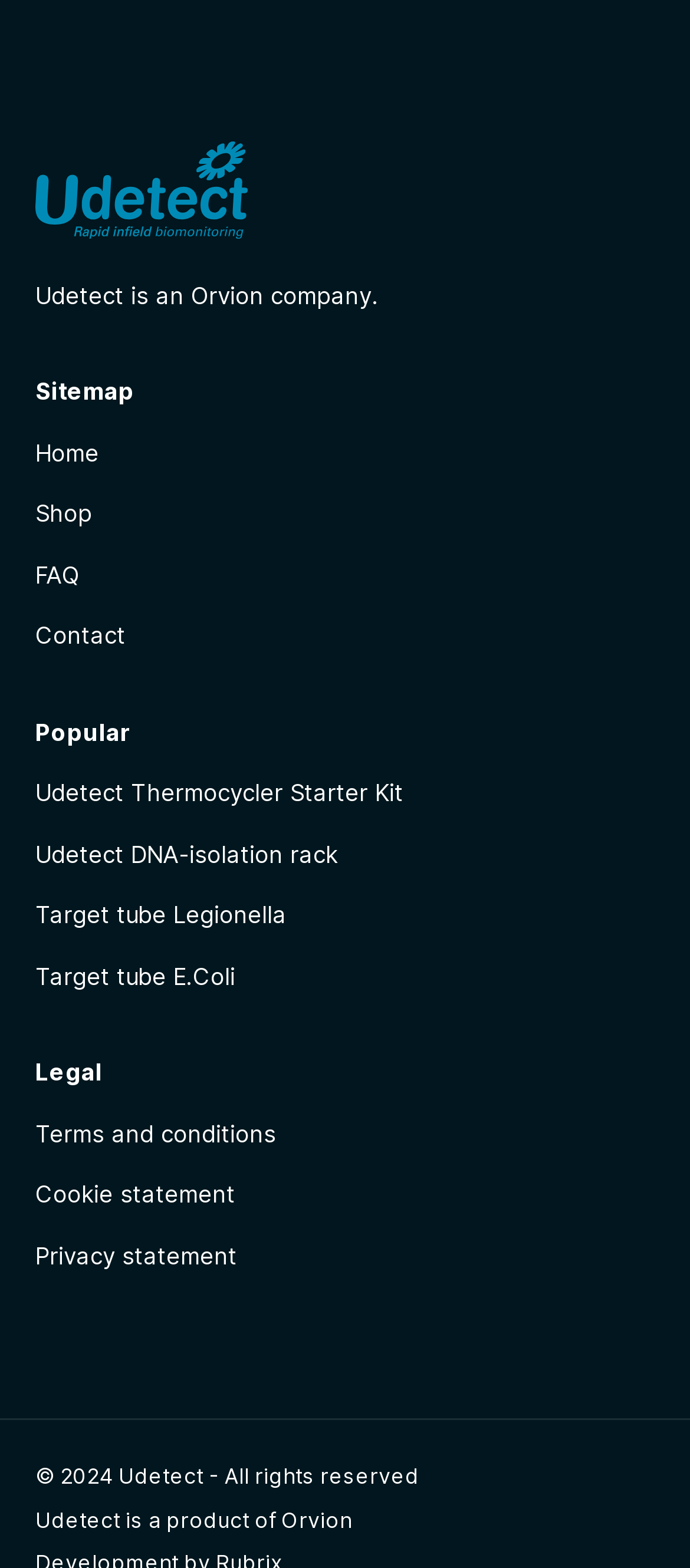Look at the image and answer the question in detail:
What is the company name mentioned at the bottom of the page?

I looked at the bottom of the page and found a copyright statement that mentions the company name 'Udetect'.